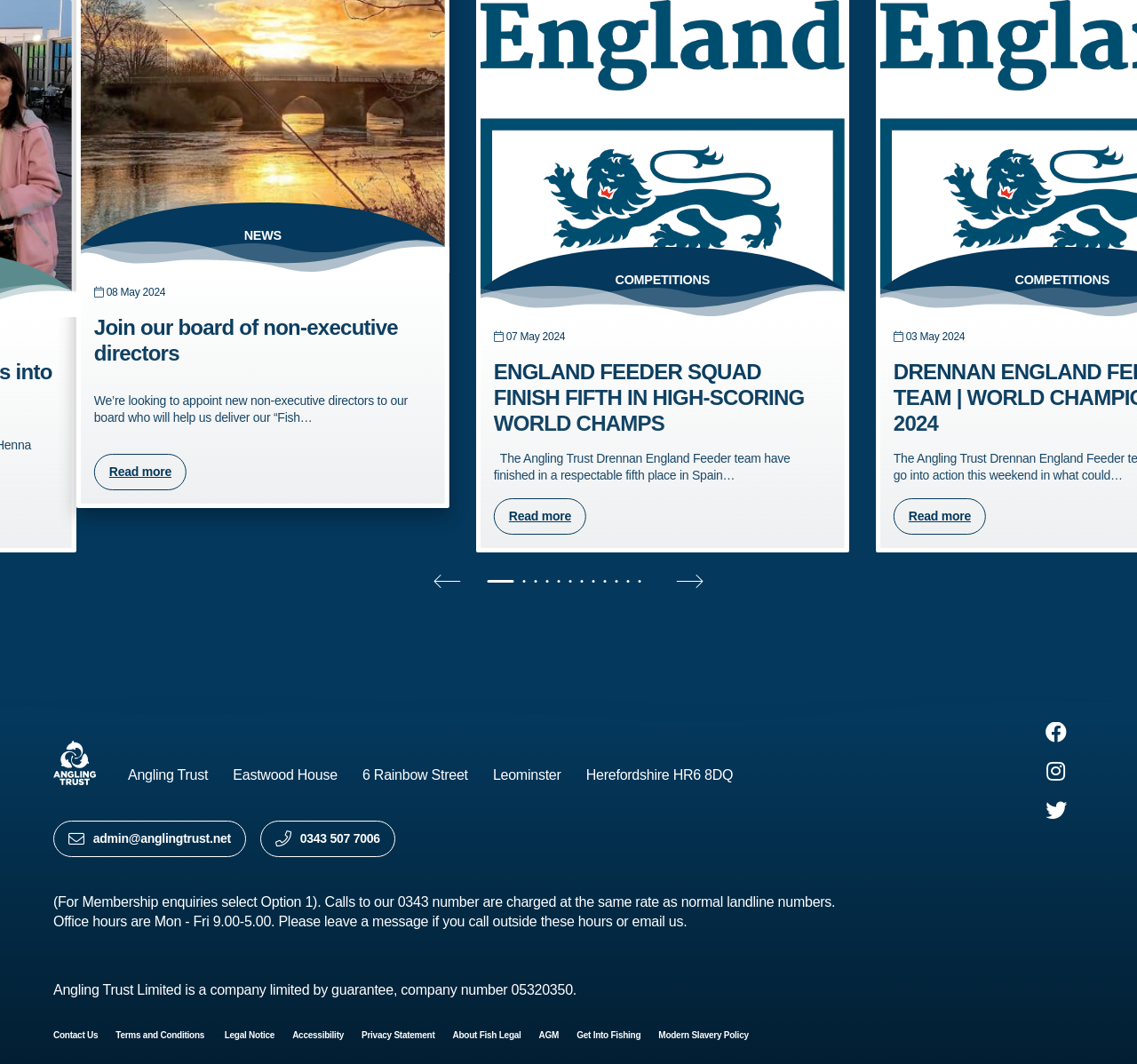Using the description: "Read more", determine the UI element's bounding box coordinates. Ensure the coordinates are in the format of four float numbers between 0 and 1, i.e., [left, top, right, bottom].

[0.083, 0.397, 0.164, 0.432]